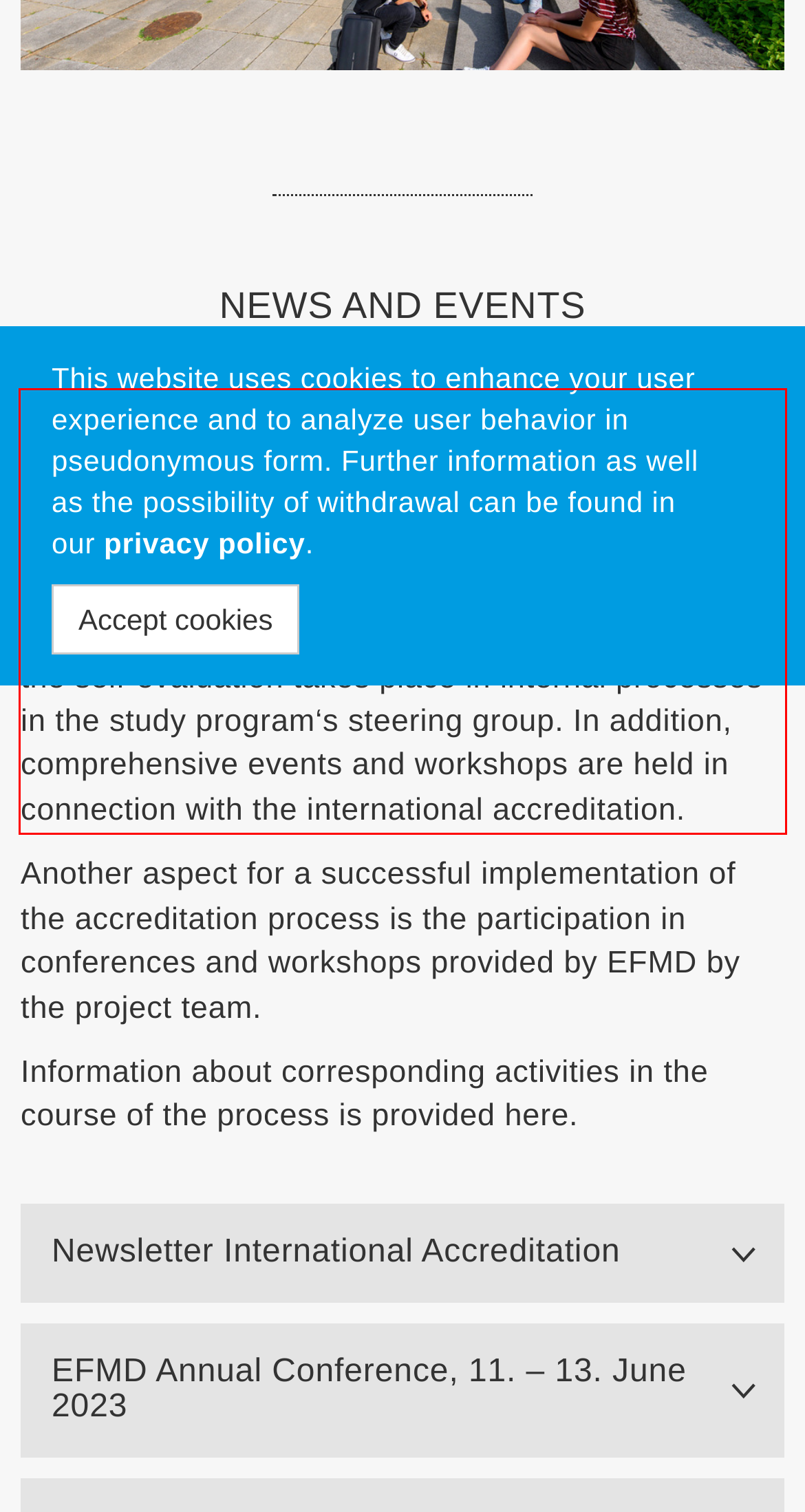Analyze the screenshot of the webpage and extract the text from the UI element that is inside the red bounding box.

The accreditation process involves an intensive self-evaluation based on the EFMD standards and criteria. In the course of this process, the program International Management B.A. reviews the fulfillment of the standards and criteria and implements changes if necessary. On the one hand, the self-evaluation takes place in internal processes in the study program‘s steering group. In addition, comprehensive events and workshops are held in connection with the international accreditation.